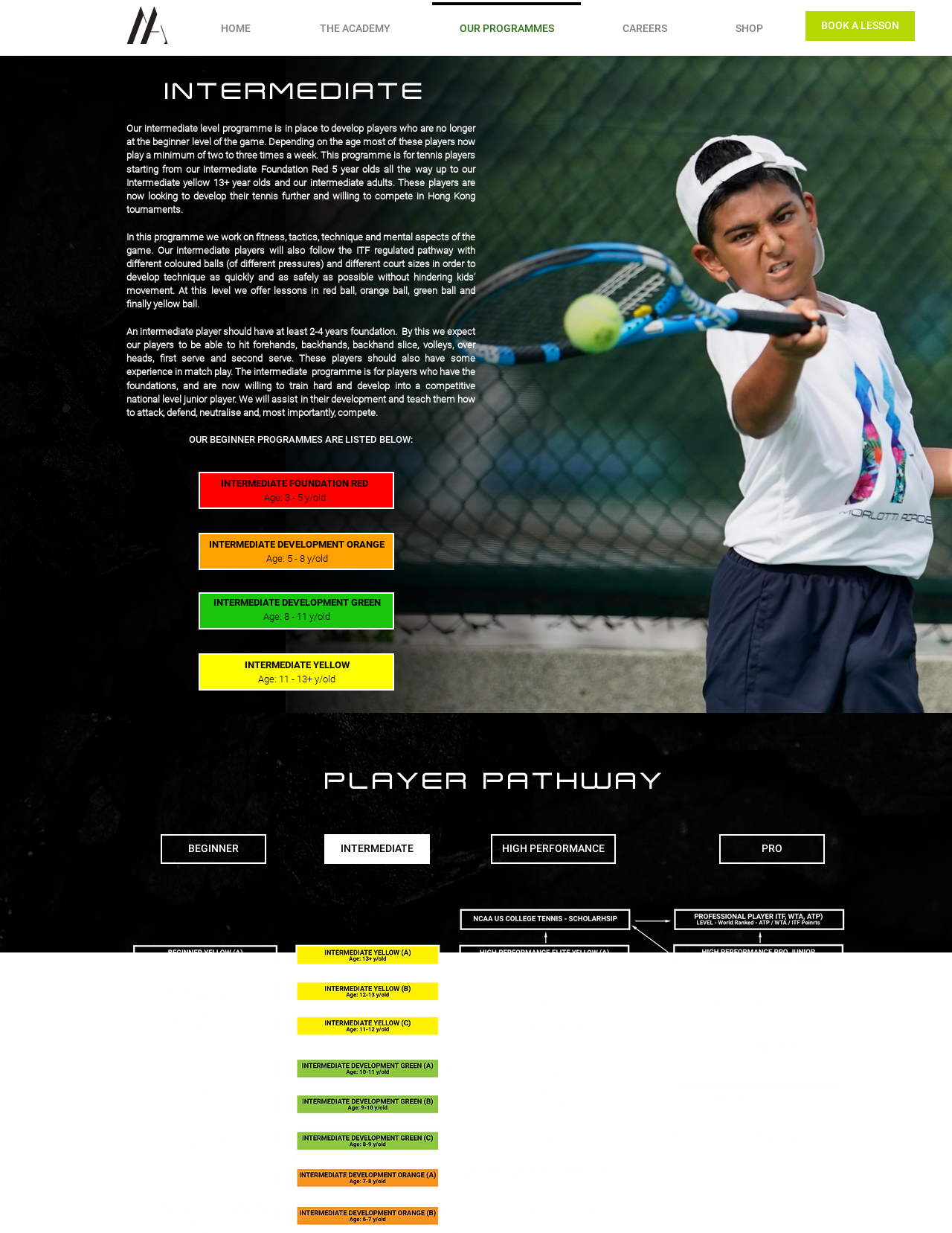Identify the bounding box coordinates of the clickable region required to complete the instruction: "view article about digital branding solution". The coordinates should be given as four float numbers within the range of 0 and 1, i.e., [left, top, right, bottom].

None